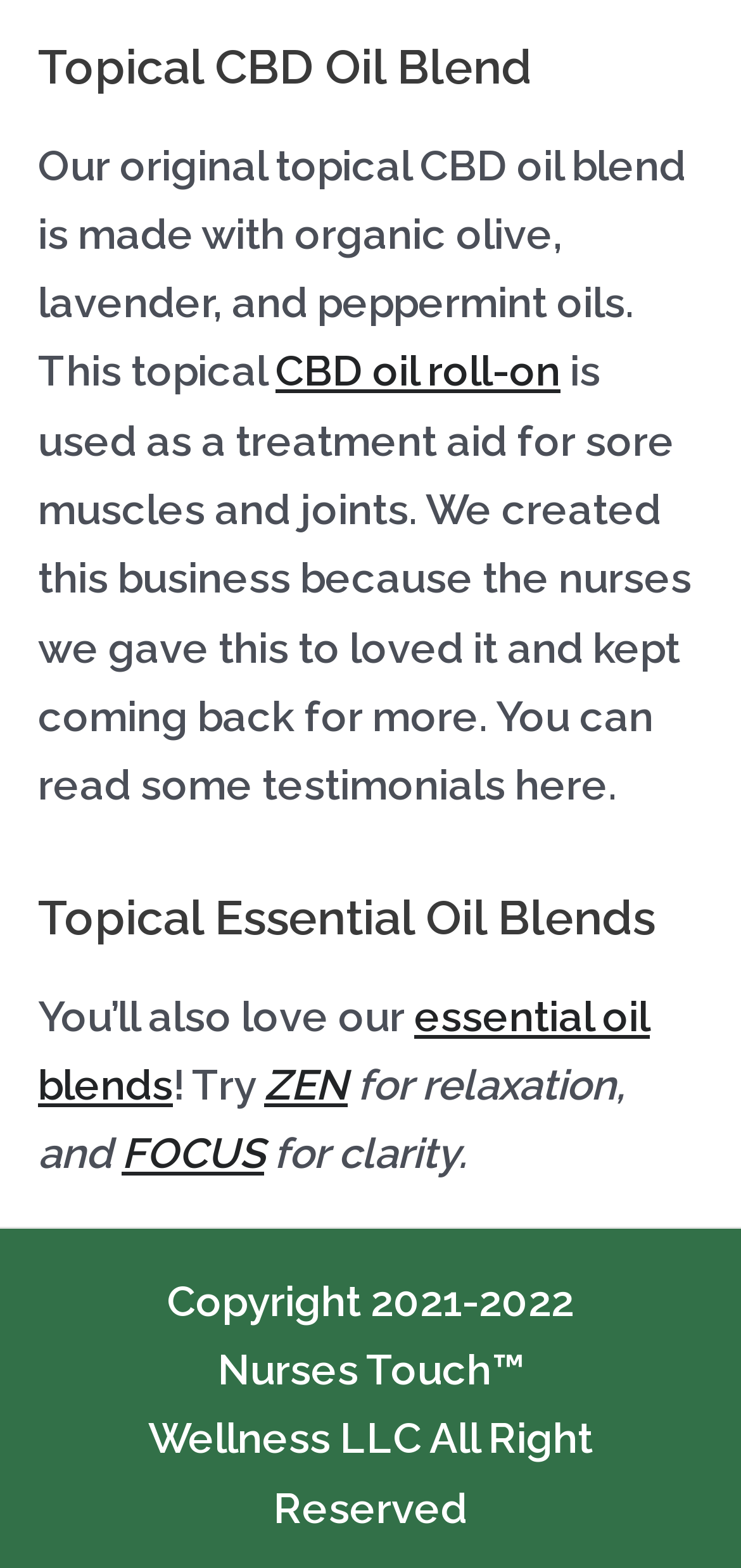Give a succinct answer to this question in a single word or phrase: 
What are the other essential oil blends offered?

ZEN and FOCUS